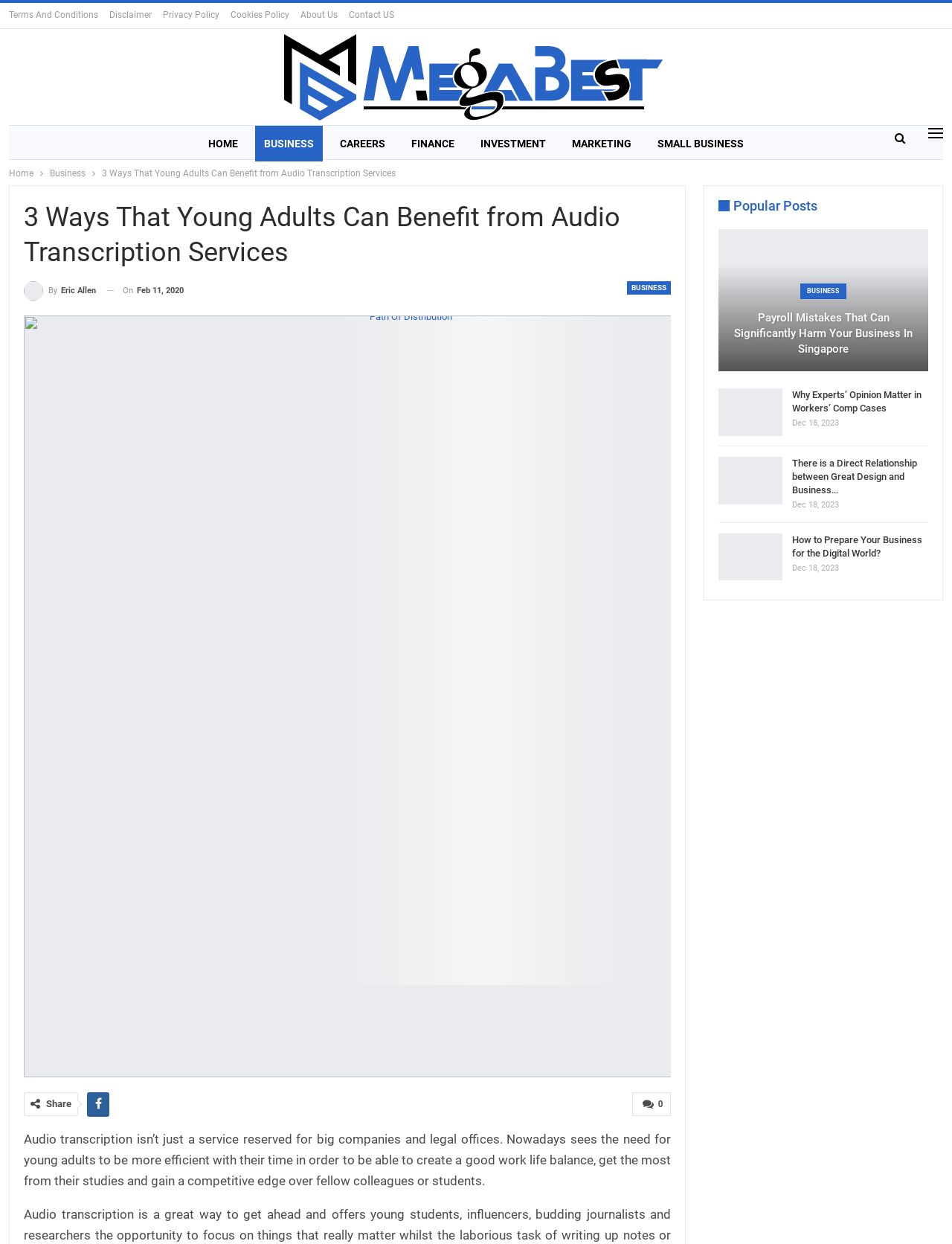What are the popular posts listed in the sidebar?
Refer to the image and respond with a one-word or short-phrase answer.

Payroll Mistakes, Experts' Opinion, Design and Business, Prepare Business for Digital World